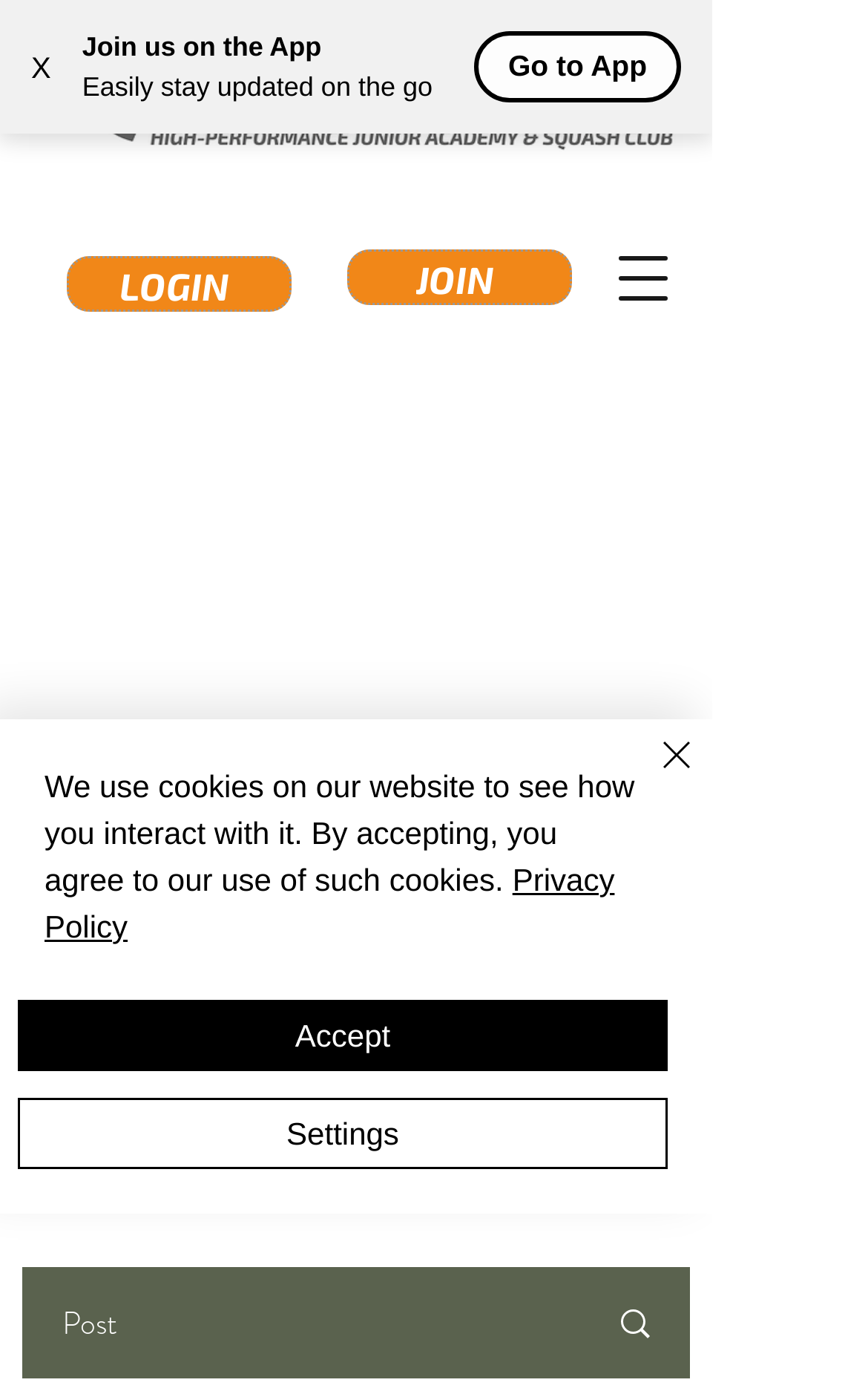What is the purpose of the 'Accept' button in the alert?
Based on the visual, give a brief answer using one word or a short phrase.

To agree to cookie use